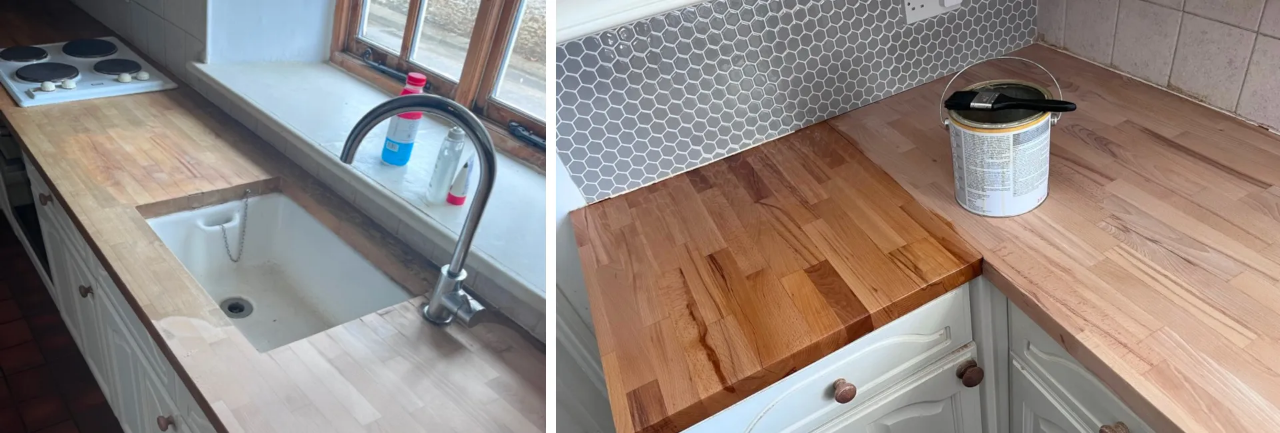What is on the right side of the worktop?
Please provide an in-depth and detailed response to the question.

The right side of the worktop presents a beautifully restored section, showcasing a rich, warm finish that enhances the wood's natural grain, indicating that it has undergone a restoration process.